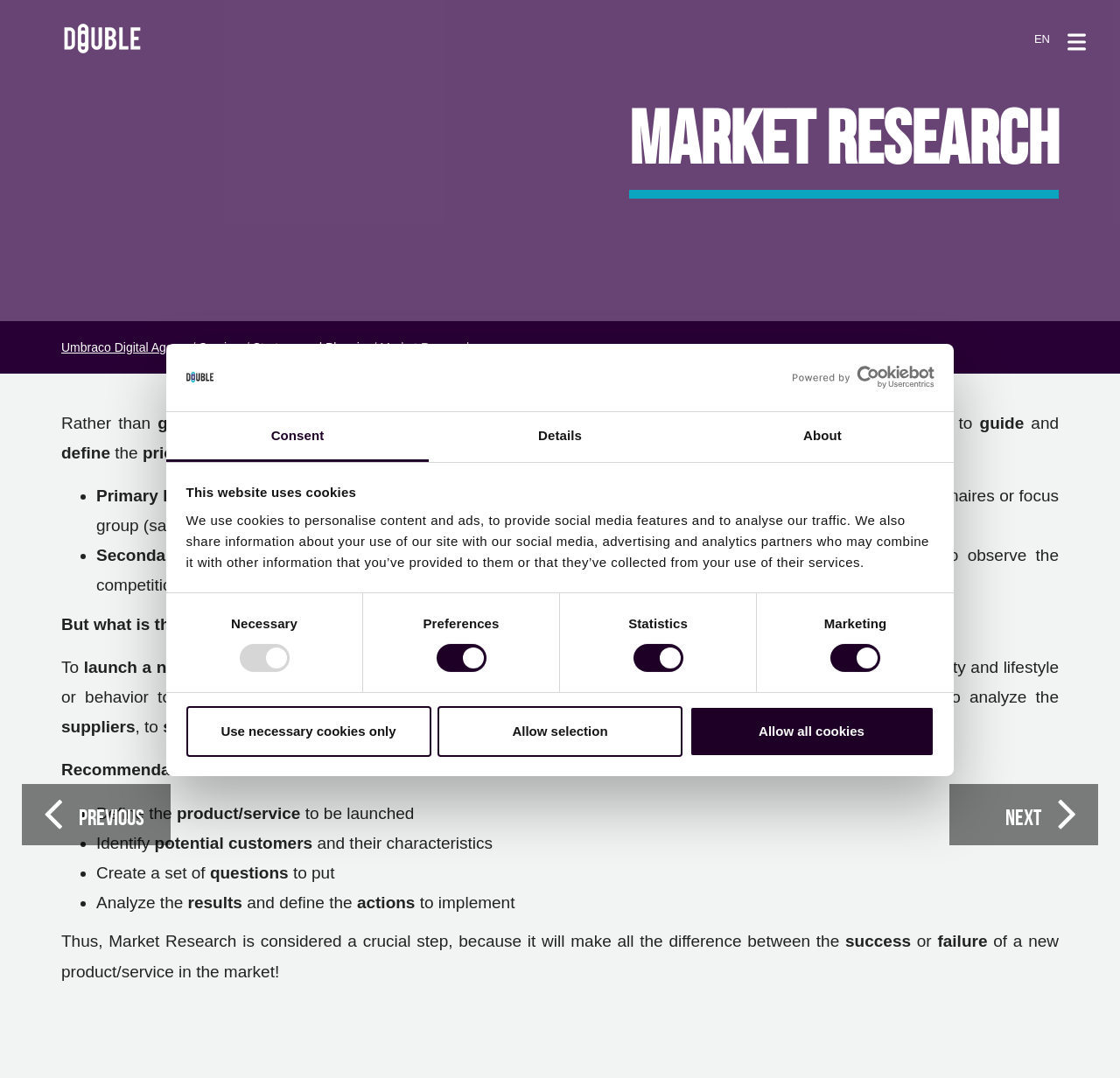Extract the bounding box for the UI element that matches this description: "parent_node: EN aria-label="burger menu"".

[0.952, 0.028, 0.97, 0.05]